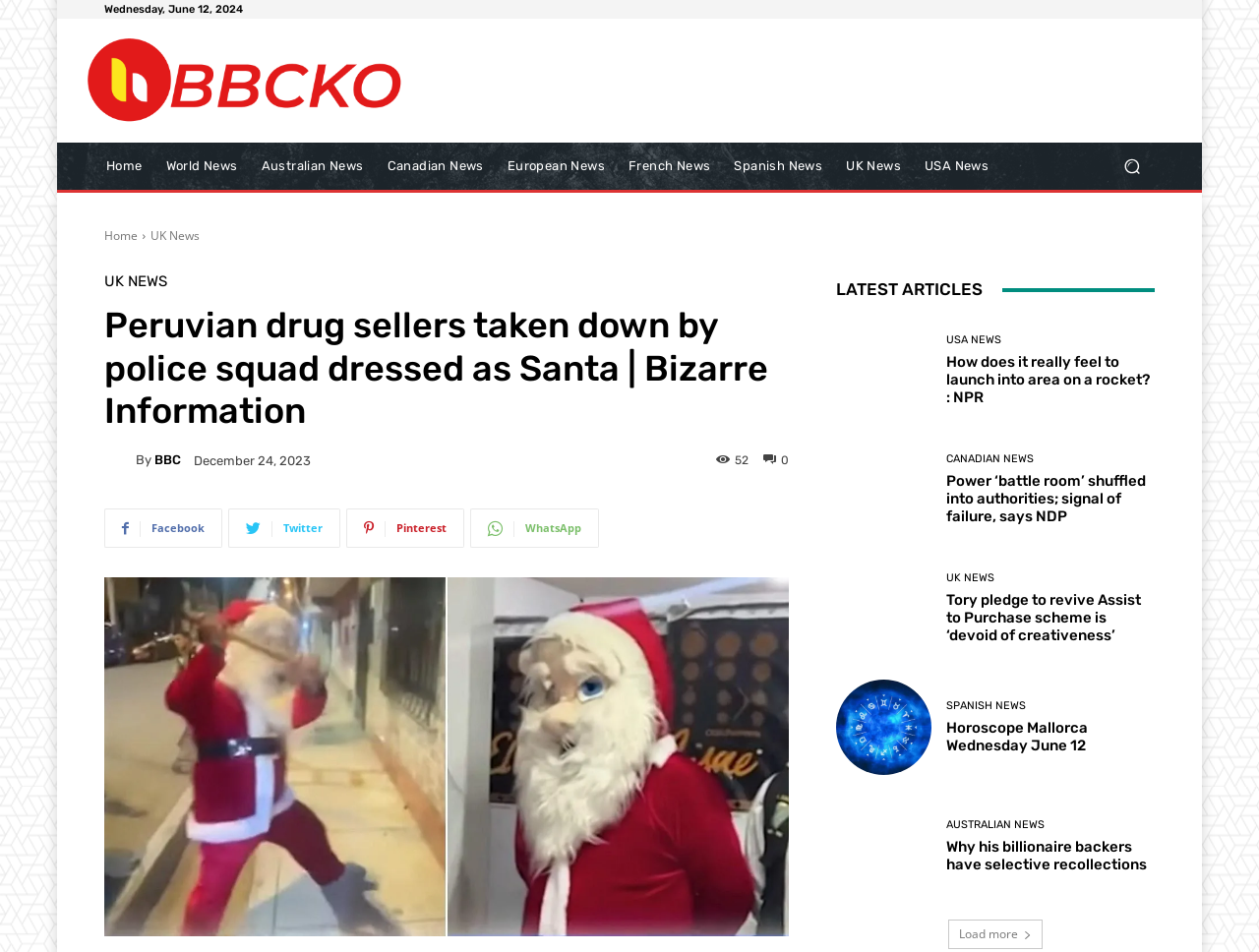How many latest articles are listed?
Using the visual information, answer the question in a single word or phrase.

5